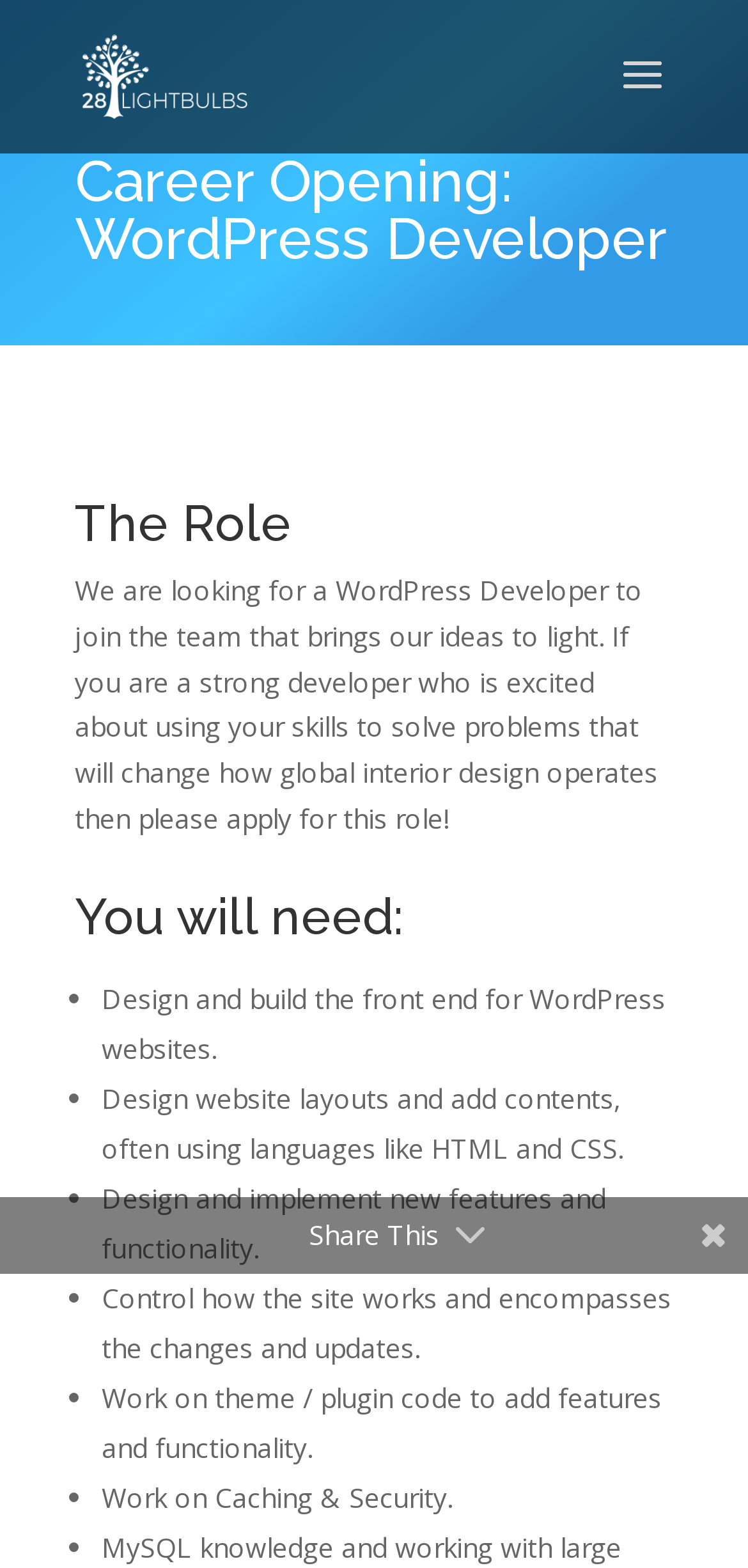What is the purpose of the 'Share This' button?
Could you please answer the question thoroughly and with as much detail as possible?

The 'Share This' button is likely to be used to share the job posting on social media or other platforms, allowing others to see the job opportunity.